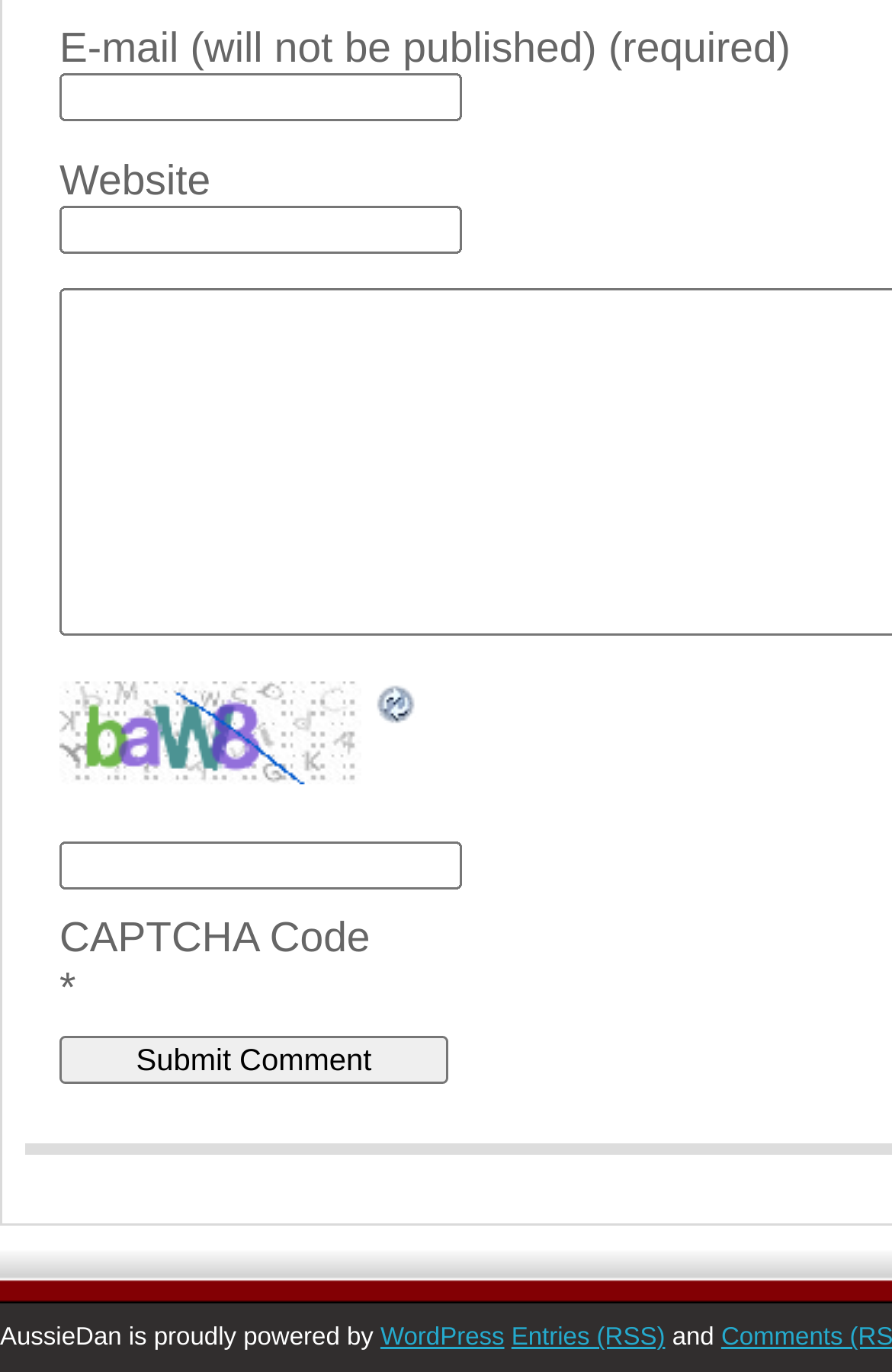What is the purpose of the textbox with the label 'E-mail (will not be published) (required)'?
Look at the image and respond with a one-word or short phrase answer.

Enter email